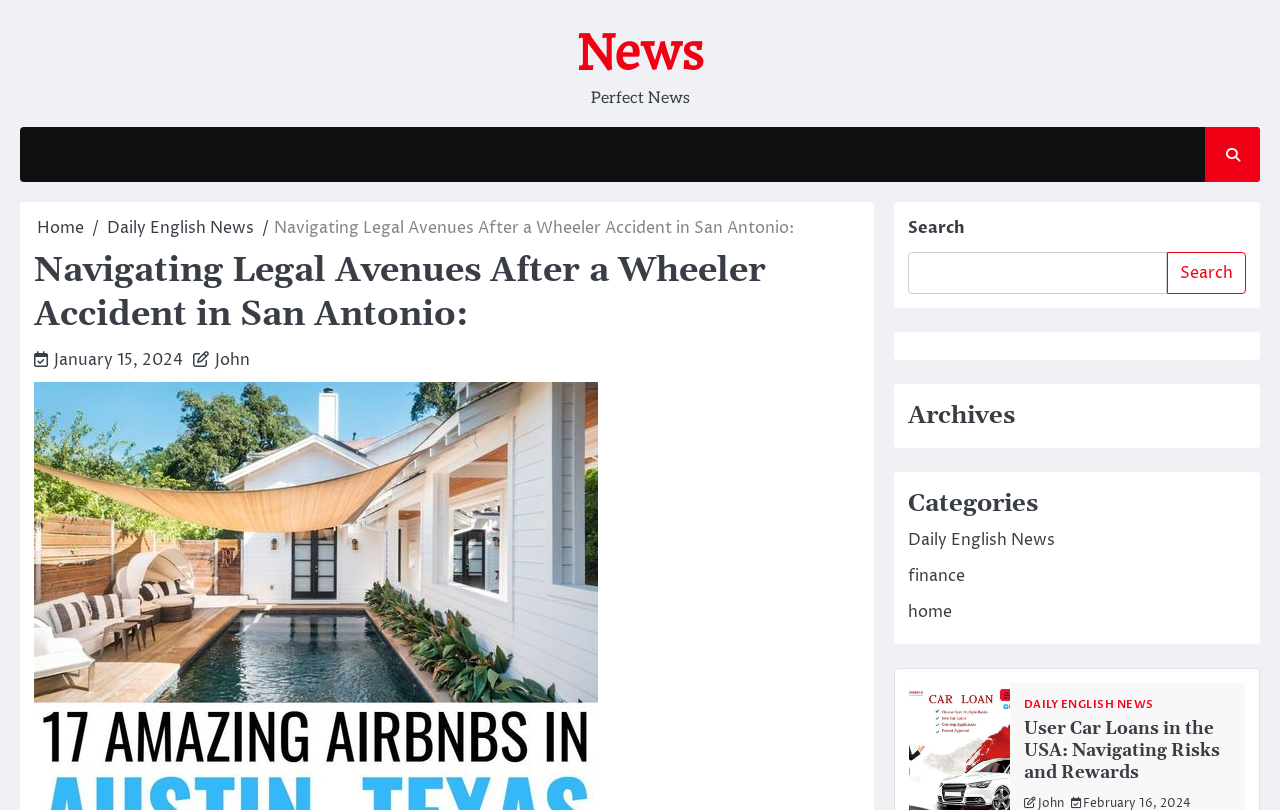Give an in-depth explanation of the webpage layout and content.

This webpage appears to be a news article page. At the top, there is a link labeled "News" and a static text "Perfect News". Below them, there is a navigation section with breadcrumbs, which includes links to "Home" and "Daily English News", followed by a static text "Navigating Legal Avenues After a Wheeler Accident in San Antonio:". 

To the right of the navigation section, there is a header with the same title "Navigating Legal Avenues After a Wheeler Accident in San Antonio:". Below the header, there are links to the date "January 15, 2024" and the author "John". 

On the right side of the page, there is a search section with a search box and a search button. Below the search section, there are headings for "Archives" and "Categories", followed by links to various categories such as "Daily English News", "finance", and "home". 

Further down the page, there is a link to "DAILY ENGLISH NEWS" and a heading for another news article "User Car Loans in the USA: Navigating Risks and Rewards", which is also a link.